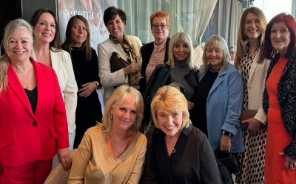What is the theme of the backdrop?
Please give a detailed and elaborate explanation in response to the question.

The caption suggests that the backdrop hints at a theme of empowerment, which is consistent with the celebration of International Women's Day and the spirit of support and community among the women in the image.